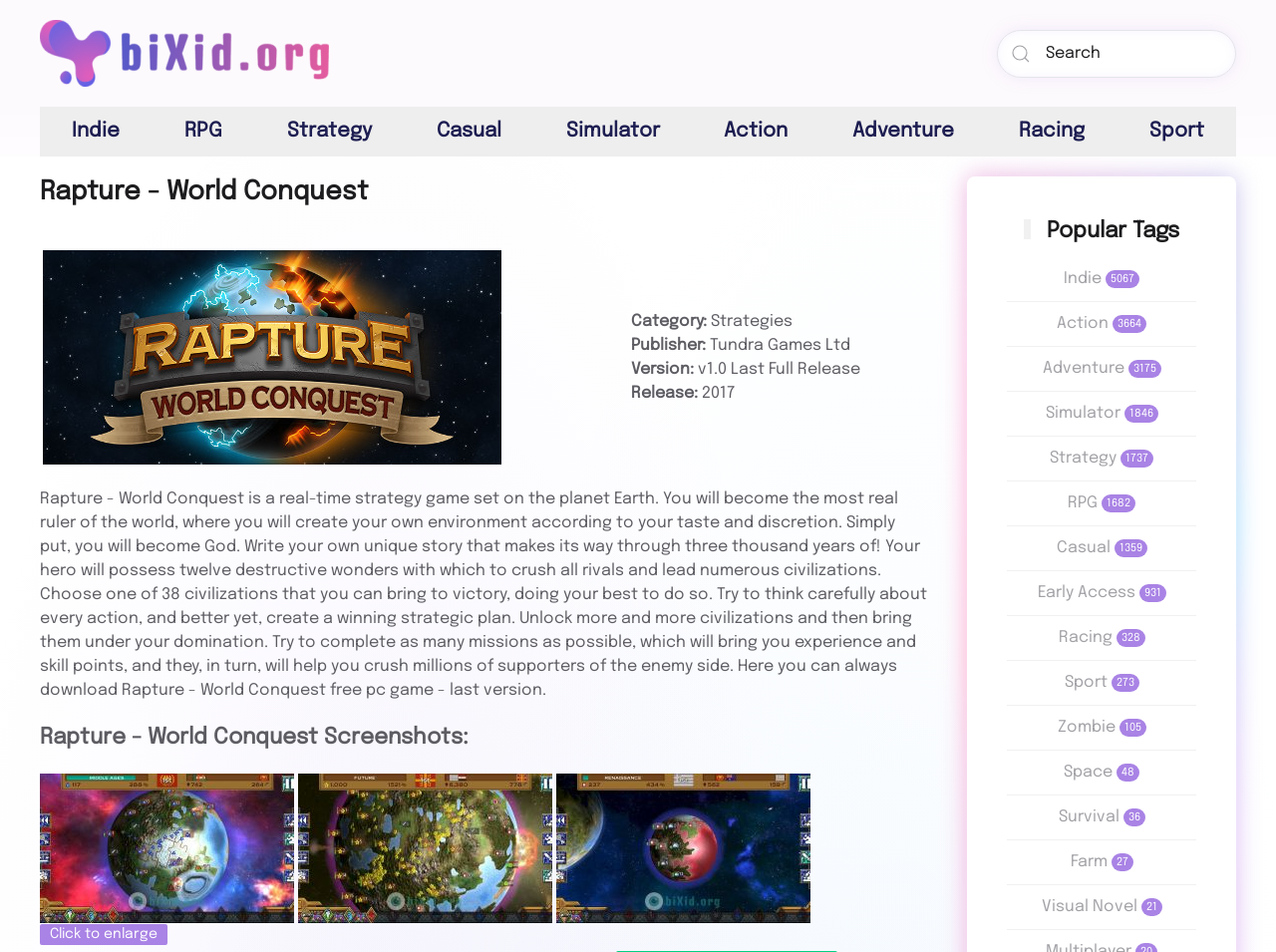Carefully examine the image and provide an in-depth answer to the question: How many popular tags are listed?

The number of popular tags can be found by counting the link elements with the text 'Indie 5067', 'Action 3664', and so on, which are listed under the static text element with the text 'Popular Tags'.